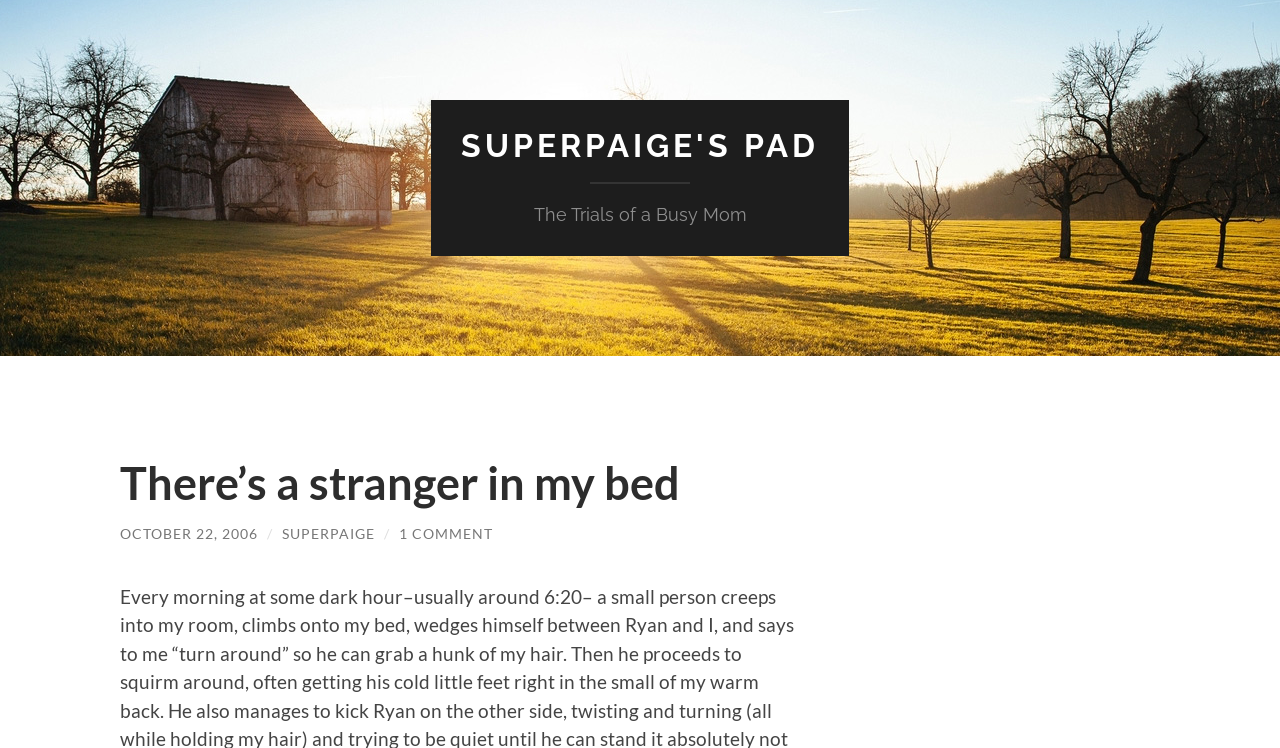Using the information in the image, give a comprehensive answer to the question: 
How many comments does the blog post have?

I determined the answer by examining the link element with the text '1 COMMENT', which indicates that the blog post has one comment.